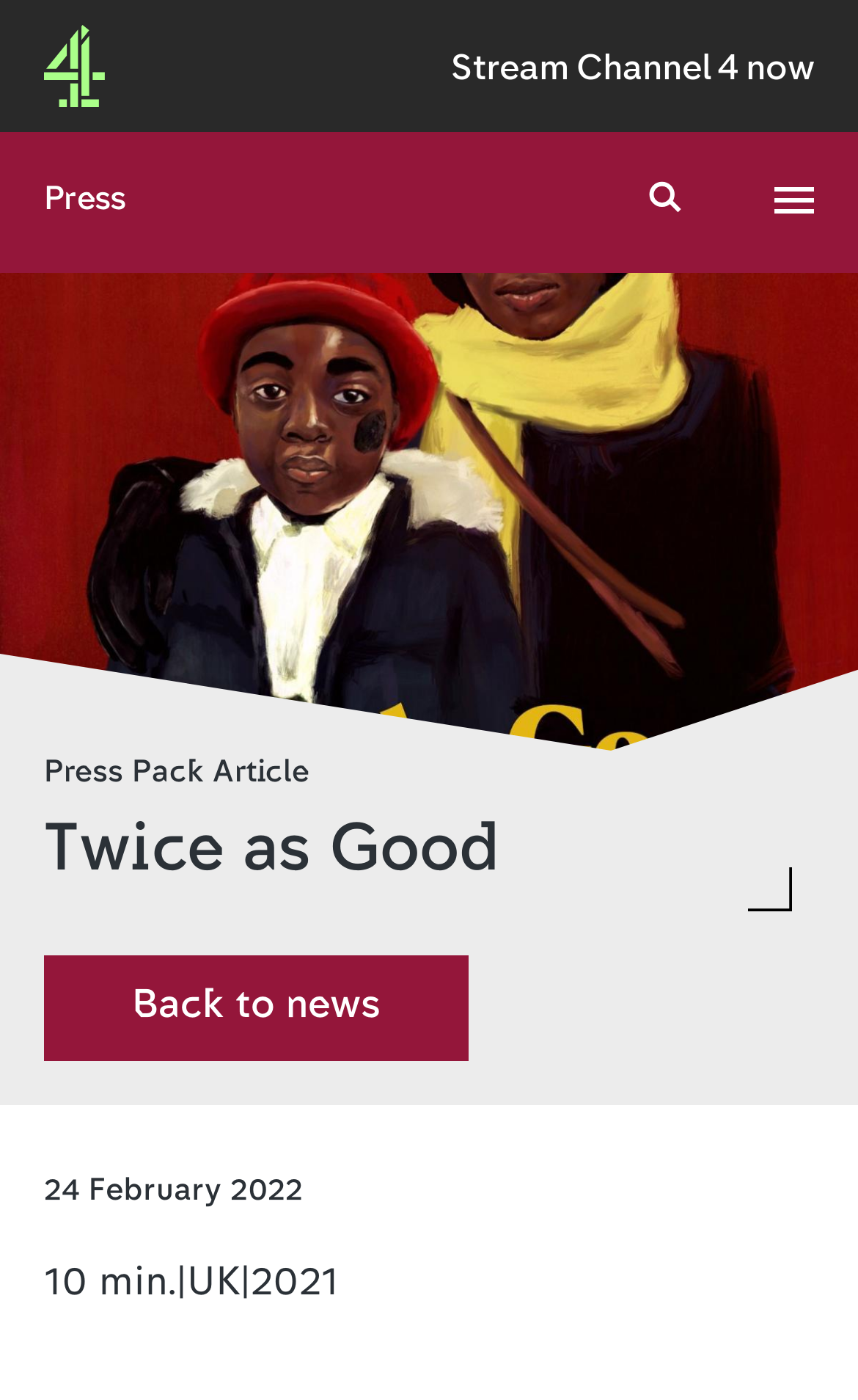Provide a short answer using a single word or phrase for the following question: 
What is the name of the film?

Twice as Good